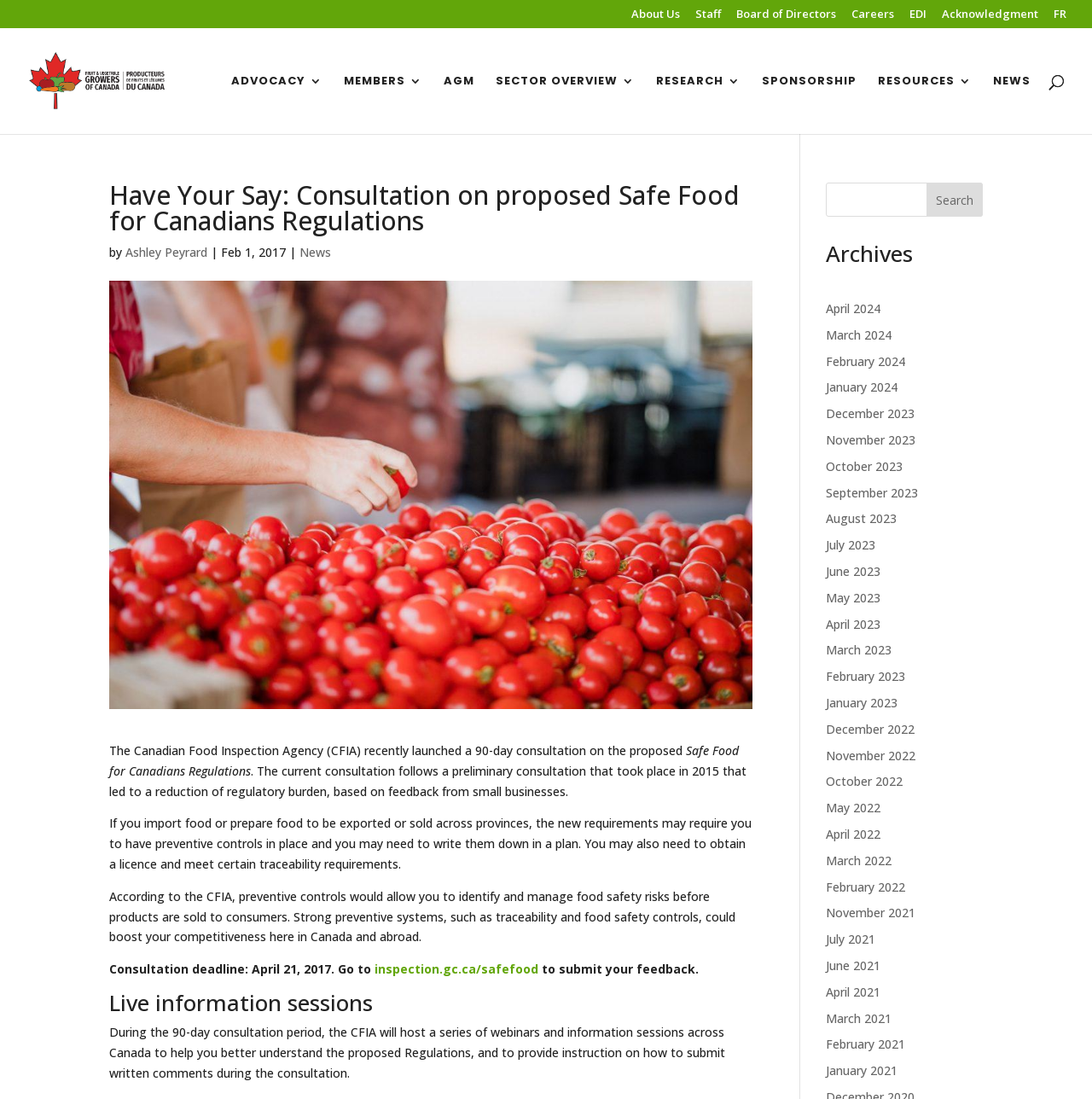Generate an in-depth caption that captures all aspects of the webpage.

This webpage is about a consultation on proposed Safe Food for Canadians Regulations. At the top, there are several links to different sections of the website, including "About Us", "Staff", "Board of Directors", and "Careers". Below these links, there is a logo of FVGC, accompanied by a link to the organization's website.

On the left side of the page, there are several links to different categories, including "ADVOCACY", "MEMBERS", "AGM", "SECTOR OVERVIEW", "RESEARCH", "SPONSORSHIP", "RESOURCES", and "NEWS". Below these links, there is a search box where users can search for specific content.

The main content of the page is about the consultation on the proposed Safe Food for Canadians Regulations. The consultation is launched by the Canadian Food Inspection Agency (CFIA) and is open for 90 days. The page provides information on the purpose of the consultation, the benefits of the proposed regulations, and how to submit feedback. There are also links to additional resources, including a website where users can submit their feedback.

On the right side of the page, there is a section titled "Archives" that lists links to news articles from previous months, dating back to 2021.

At the bottom of the page, there is a section titled "Live information sessions" that provides information on webinars and information sessions hosted by the CFIA to help users understand the proposed regulations and submit written comments during the consultation.